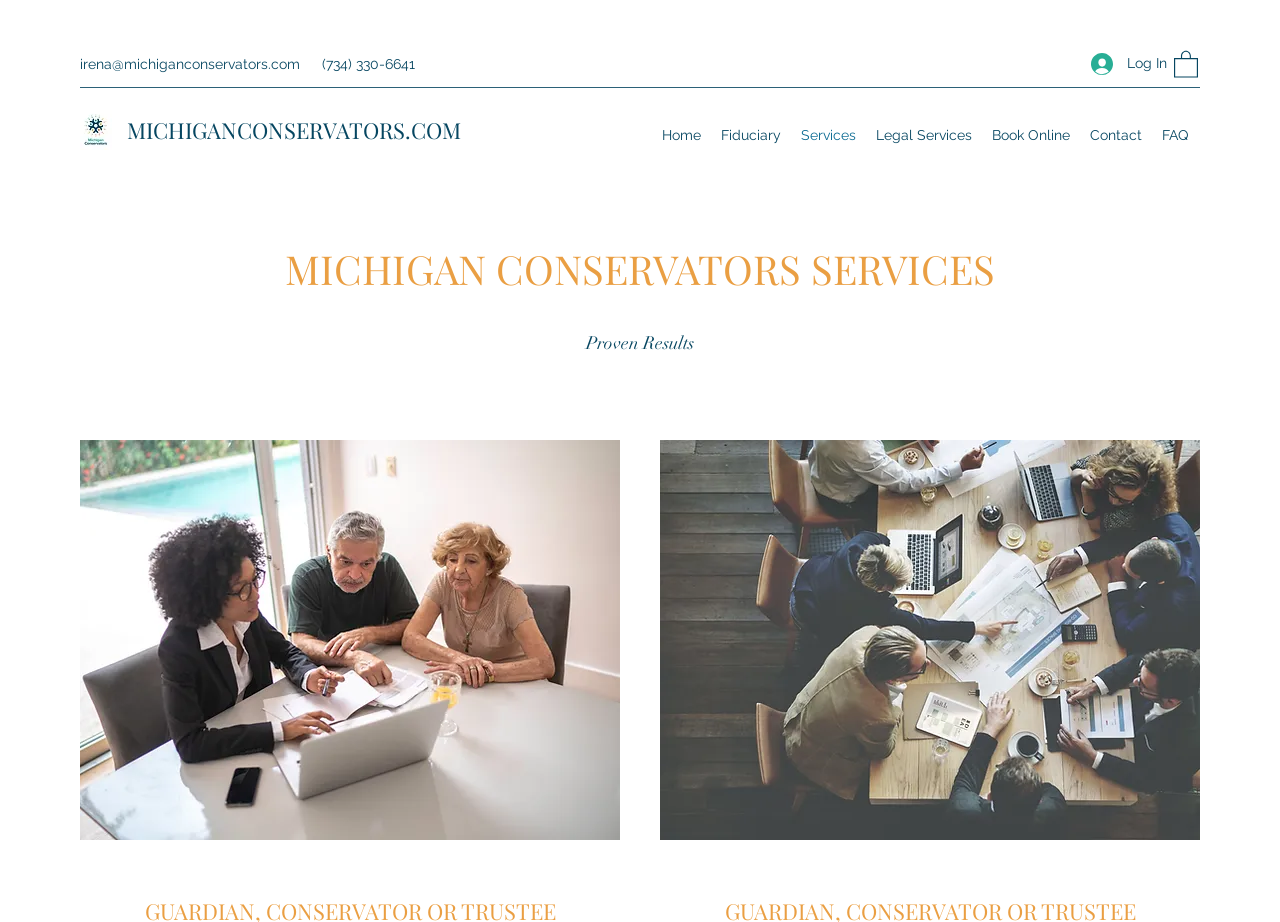Give a concise answer using one word or a phrase to the following question:
What is the main service provided by this organization?

Conservator services